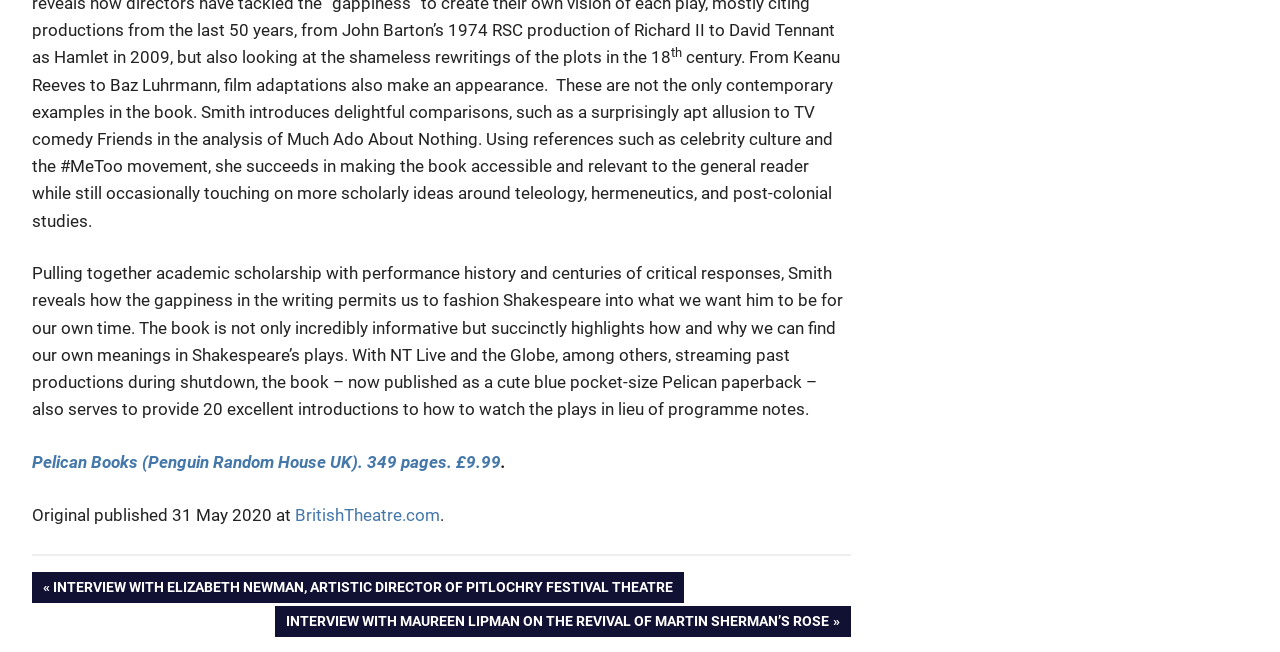Based on the image, give a detailed response to the question: What is the title of the previous post?

The title of the previous post is mentioned in the link '« PREVIOUS POST: INTERVIEW WITH ELIZABETH NEWMAN, ARTISTIC DIRECTOR OF PITLOCHRY FESTIVAL THEATRE' with ID 268, which is located under the 'Post navigation' heading.